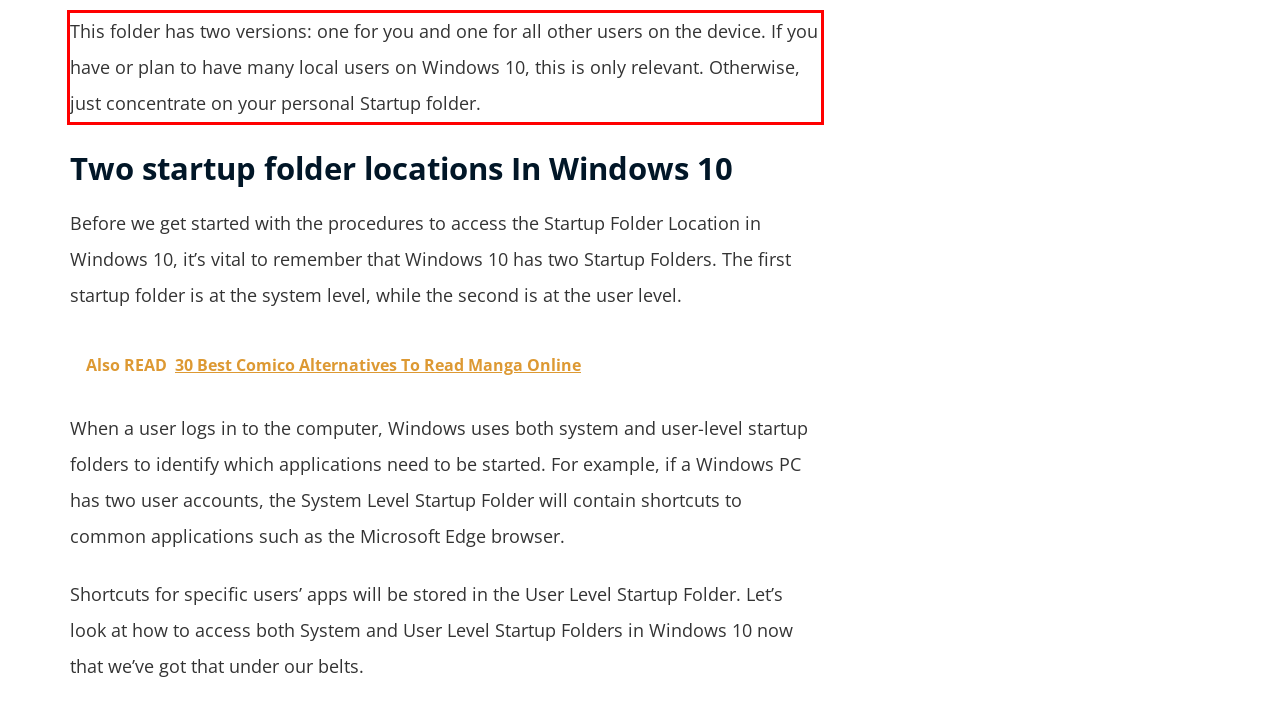Given a screenshot of a webpage with a red bounding box, please identify and retrieve the text inside the red rectangle.

This folder has two versions: one for you and one for all other users on the device. If you have or plan to have many local users on Windows 10, this is only relevant. Otherwise, just concentrate on your personal Startup folder.